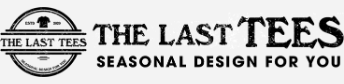Provide a one-word or short-phrase answer to the question:
What type of apparel does the brand focus on?

Seasonal and trendy